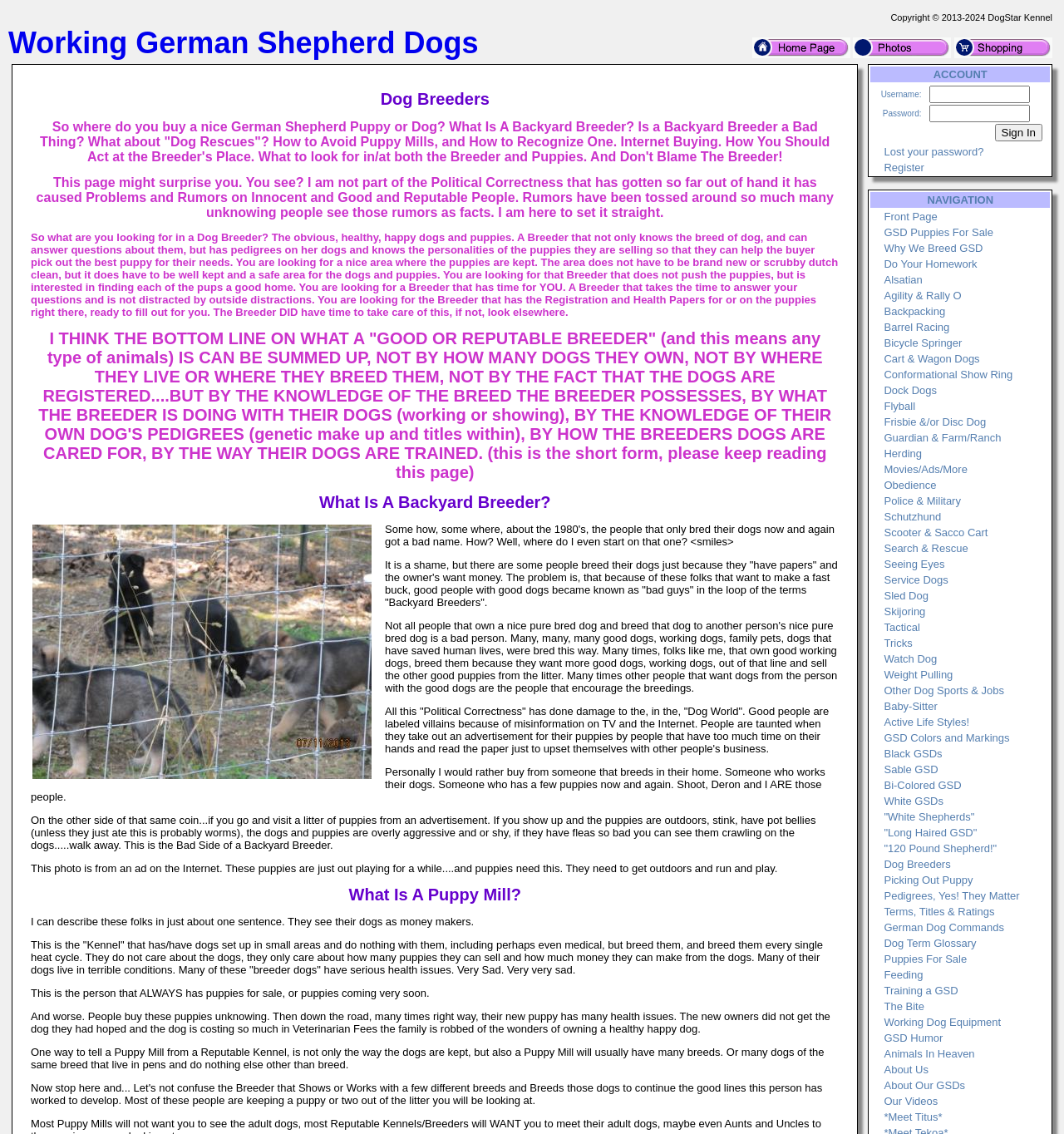Please examine the image and provide a detailed answer to the question: What activities are listed on the website?

The website lists various dog activities, including herding, agility, backpacking, barrel racing, and more, which can be found in the table with the column header 'NAVIGATION'.